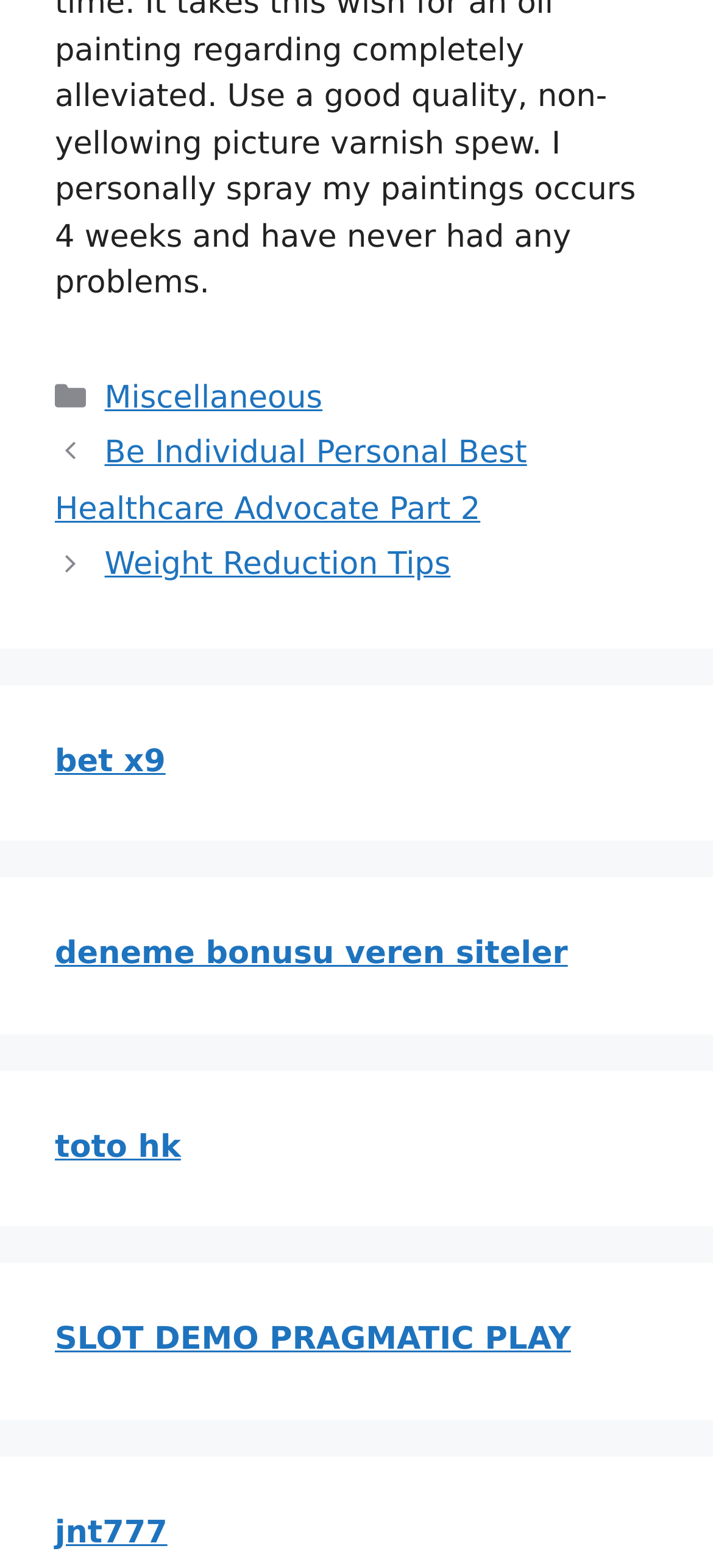Identify the bounding box of the UI element that matches this description: "deneme bonusu veren siteler".

[0.077, 0.597, 0.796, 0.621]